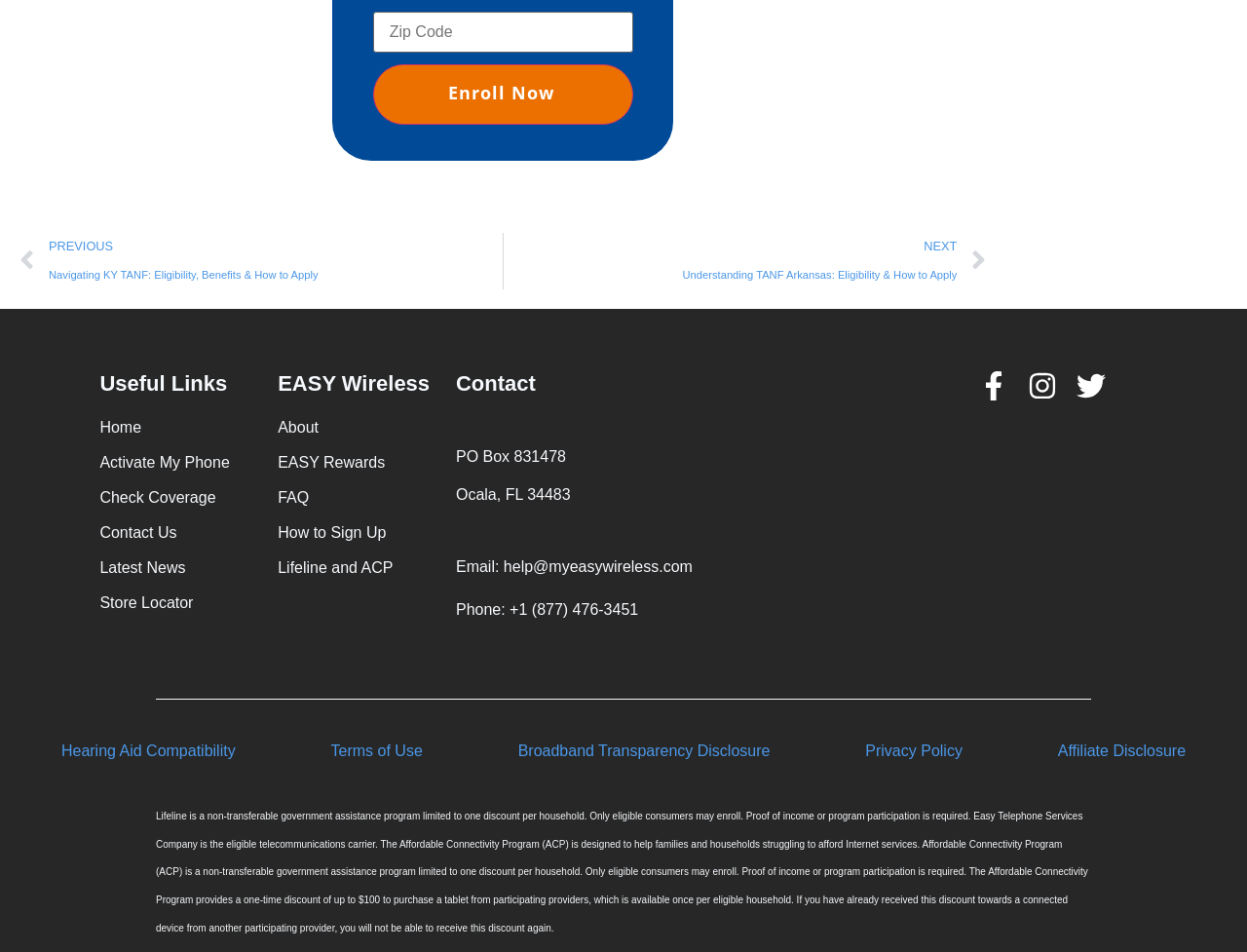Reply to the question with a single word or phrase:
What is the address of Easy Telephone Services Company?

PO Box 831478, Ocala, FL 34483